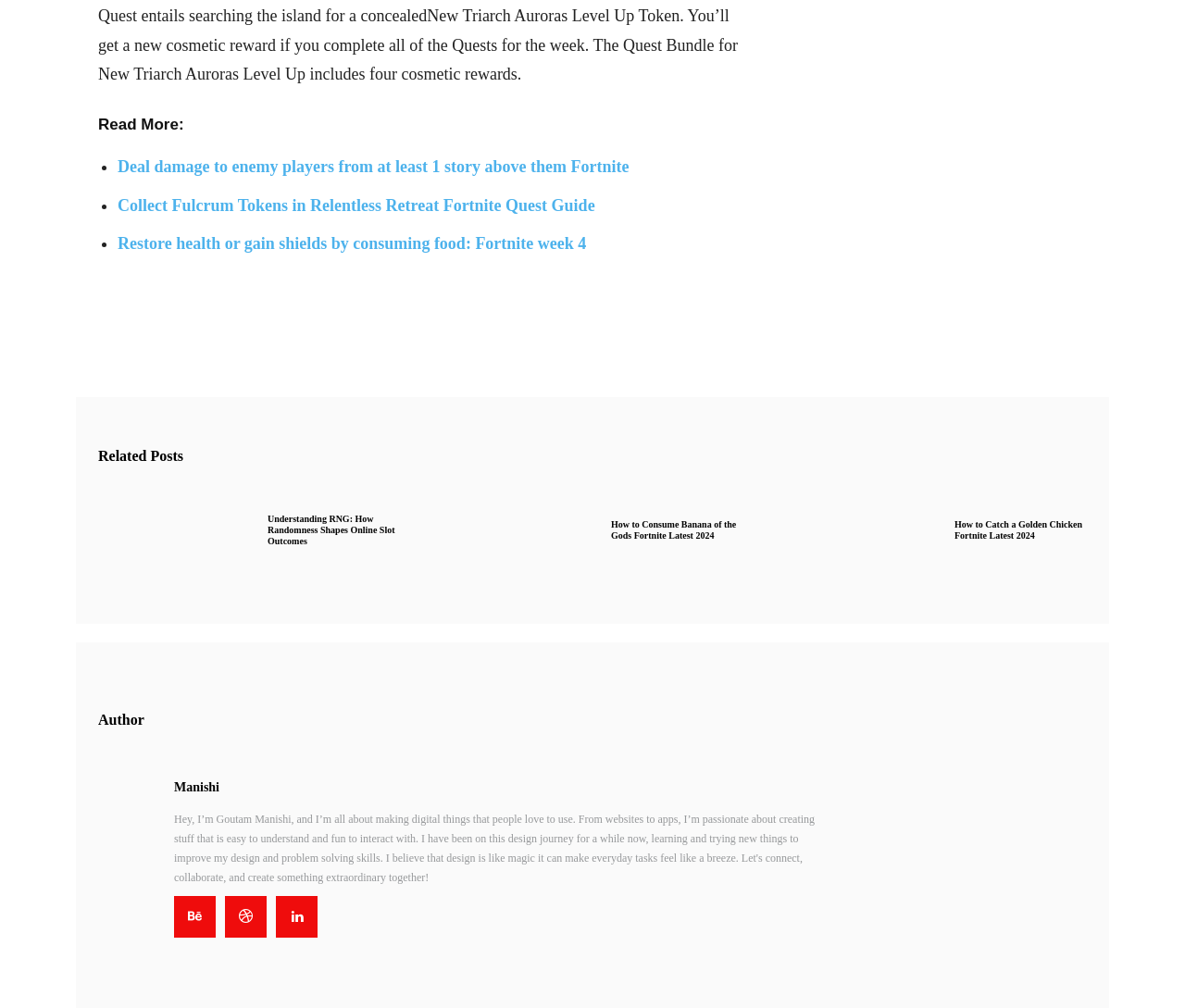Examine the image carefully and respond to the question with a detailed answer: 
What is the theme of the first related post?

The first related post is titled 'Understanding RNG: How Randomness Shapes Online Slot Outcomes', which suggests that the theme of this post is online slots and randomness.